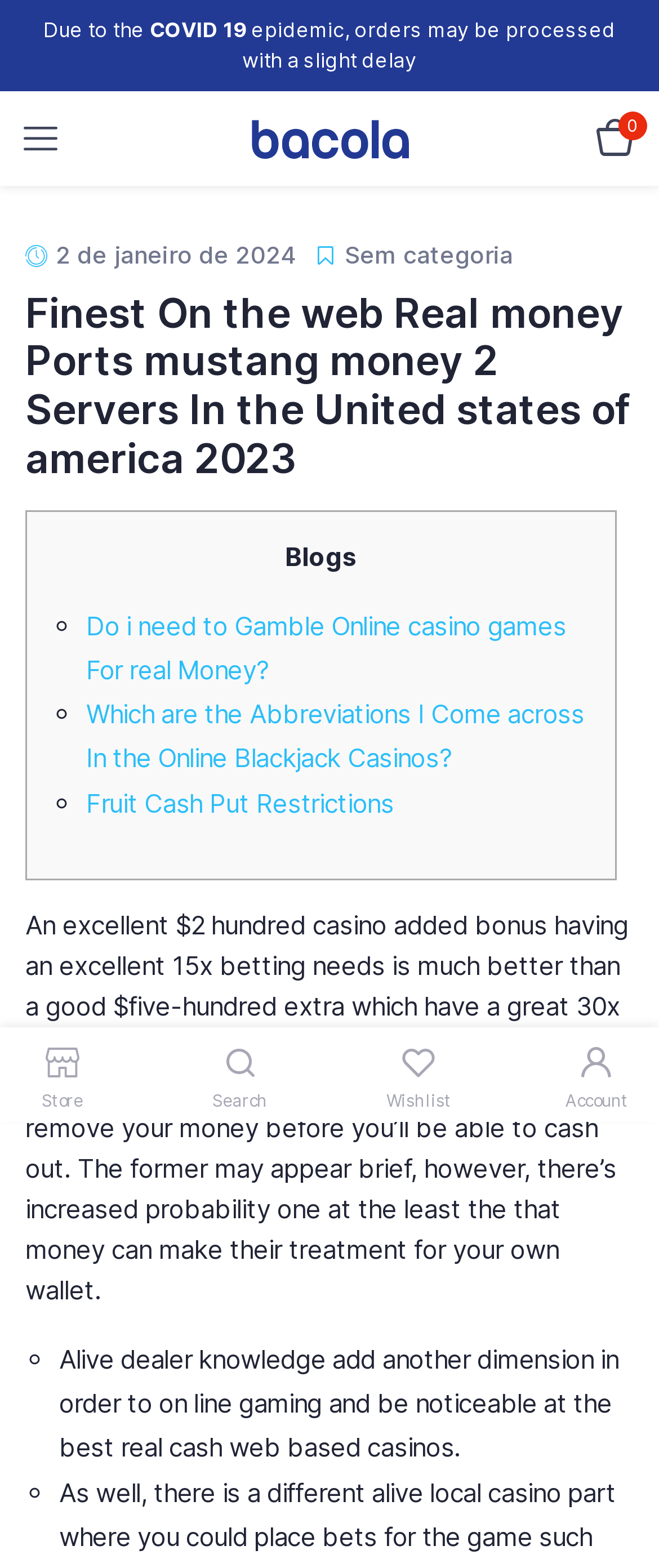What is the advantage of a casino bonus with a lower betting requirement?
Give a detailed and exhaustive answer to the question.

The advantage of a casino bonus with a lower betting requirement is that it has a higher probability of cashing out, as mentioned in the static text, which compares a $200 casino bonus with a 15x betting requirement to a $500 bonus with a 30x playthrough.